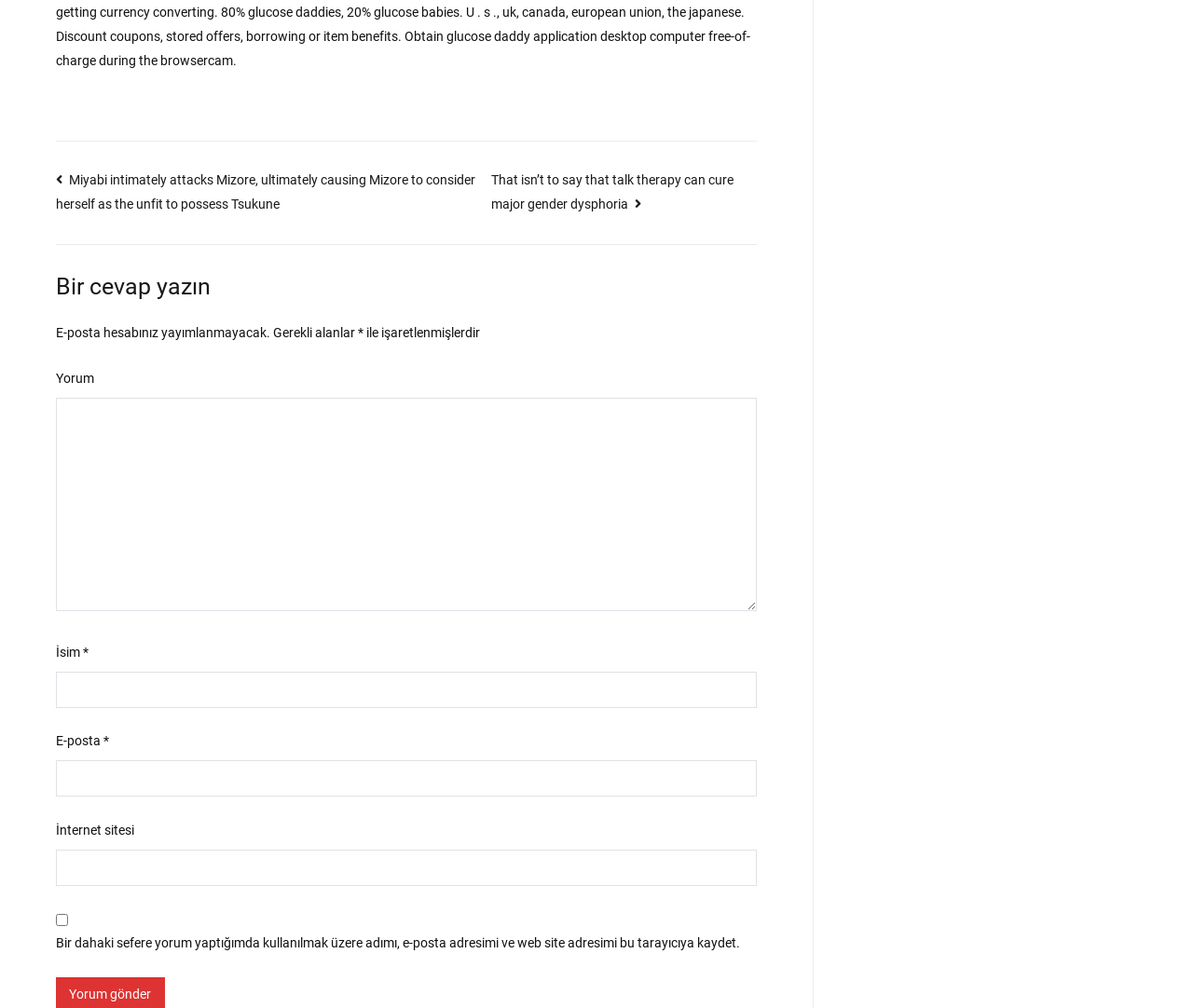How many links are there in the navigation section?
Based on the image, answer the question with as much detail as possible.

The navigation section has two links, one with the text 'Miyabi intimately attacks Mizore, ultimately causing Mizore to consider herself as the unfit to possess Tsukune' and another with the text 'That isn’t to say that talk therapy can cure major gender dysphoria'.